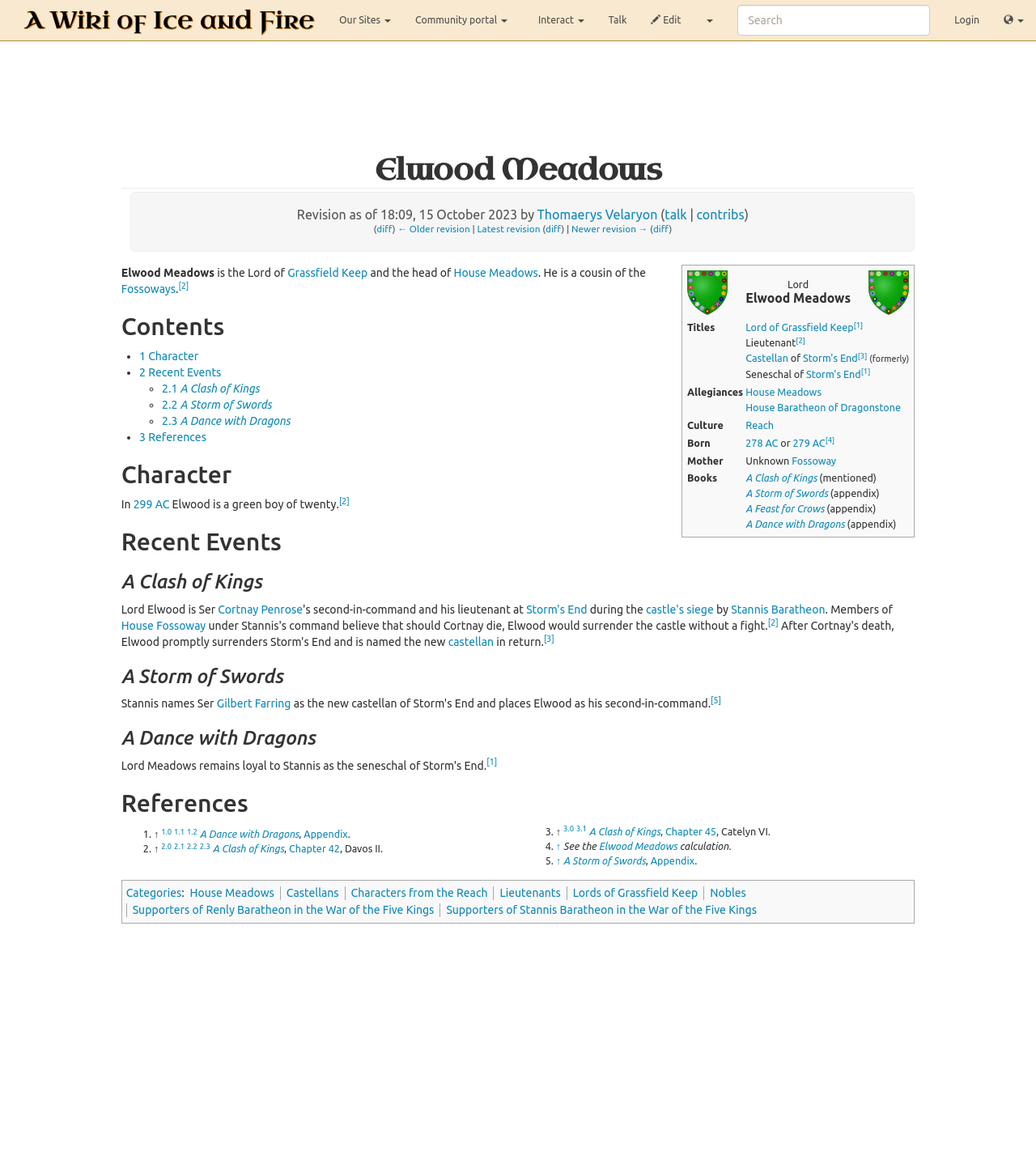Respond with a single word or phrase to the following question:
What is the region where Elwood Meadows was born?

Reach